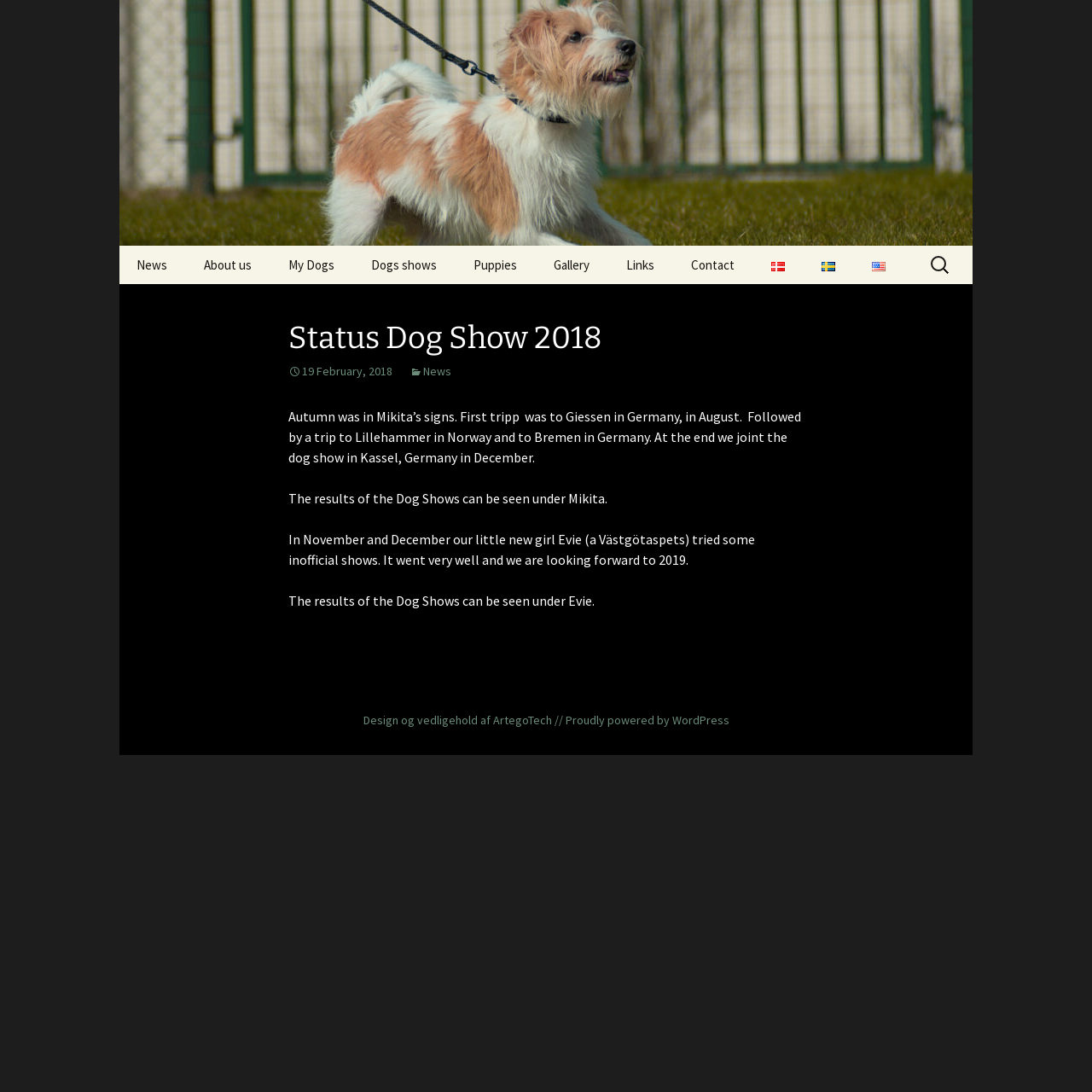How many links are in the navigation menu?
Can you offer a detailed and complete answer to this question?

The navigation menu is located at the top of the webpage and contains links to 'News', 'About us', 'My Dogs', 'Dogs shows', 'Puppies', 'Gallery', 'Links', 'Contact', and language options. Counting these links, there are 9 links in total.